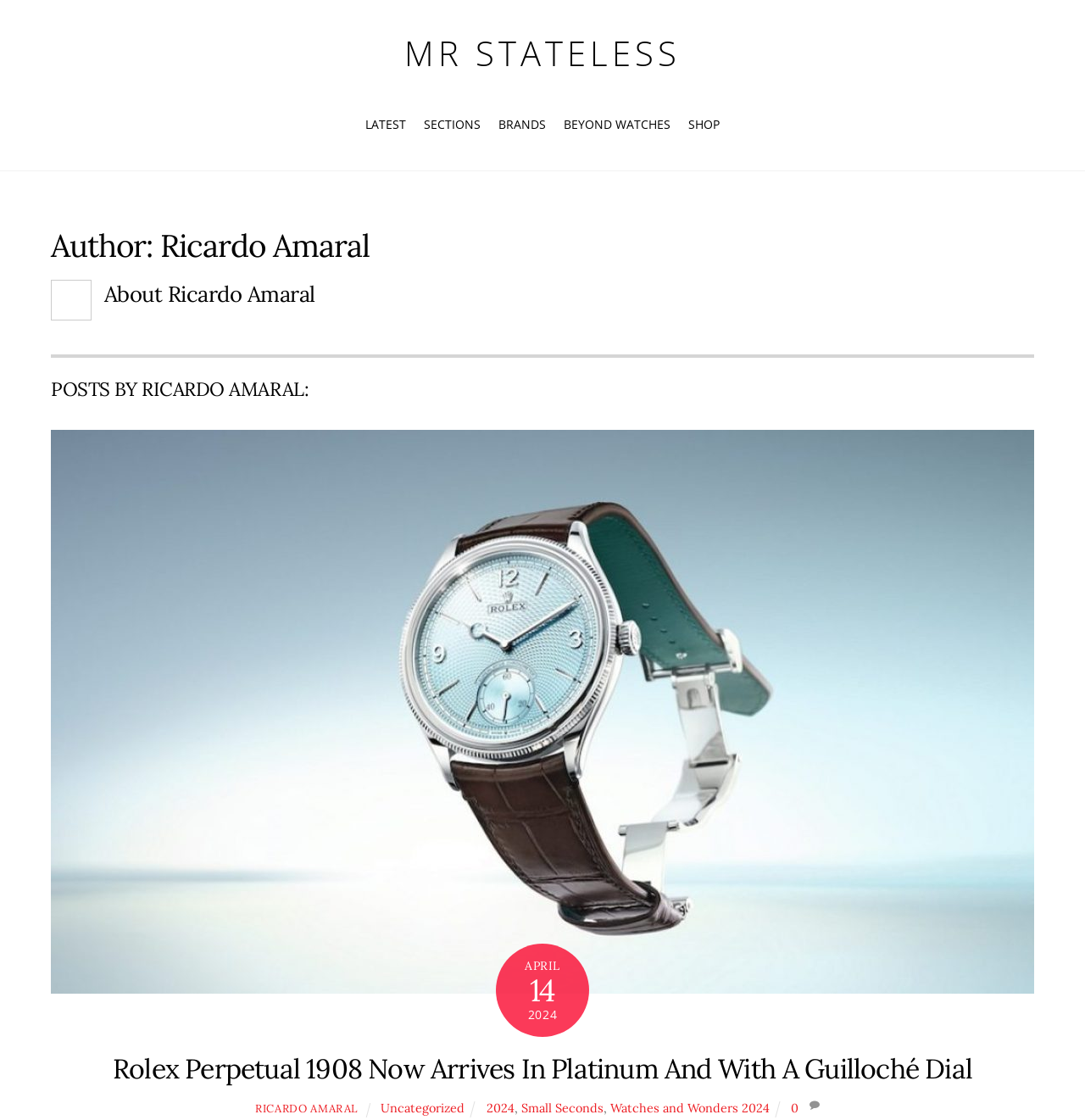Identify the bounding box for the UI element specified in this description: "Email". The coordinates must be four float numbers between 0 and 1, formatted as [left, top, right, bottom].

None